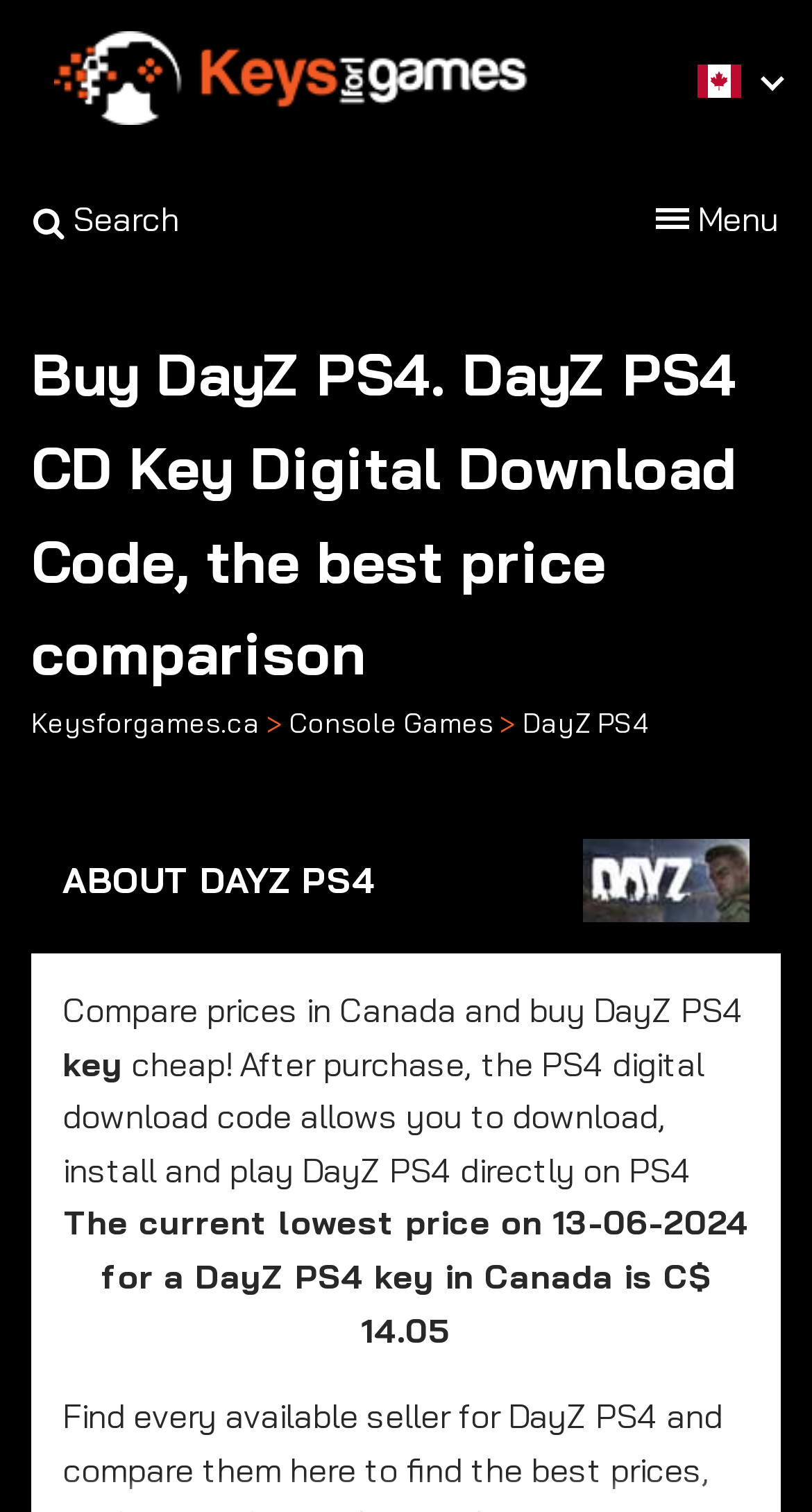Locate the bounding box of the UI element with the following description: "Console Games".

[0.356, 0.467, 0.608, 0.489]